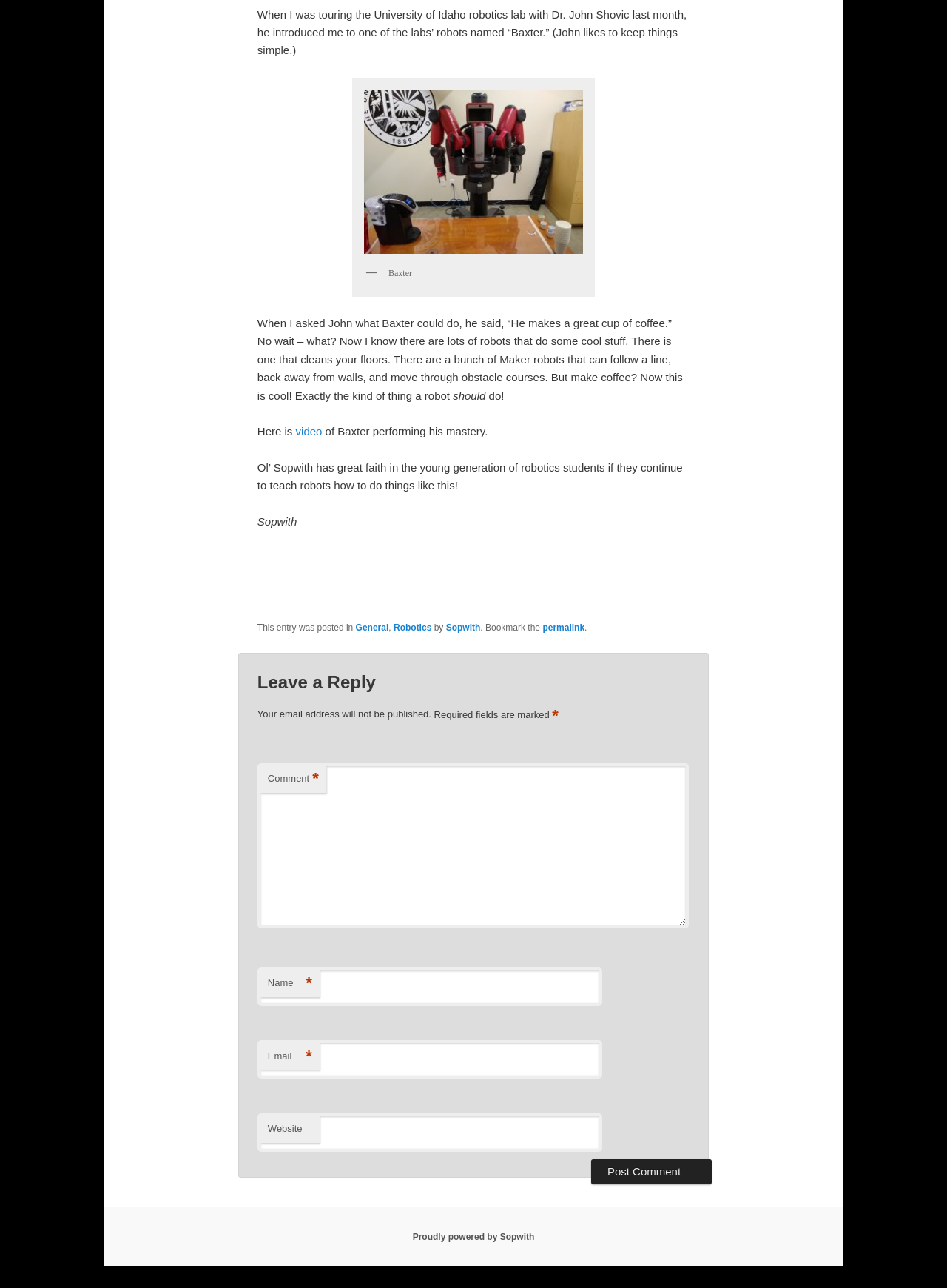Please identify the coordinates of the bounding box that should be clicked to fulfill this instruction: "Visit the General category".

[0.375, 0.484, 0.41, 0.492]